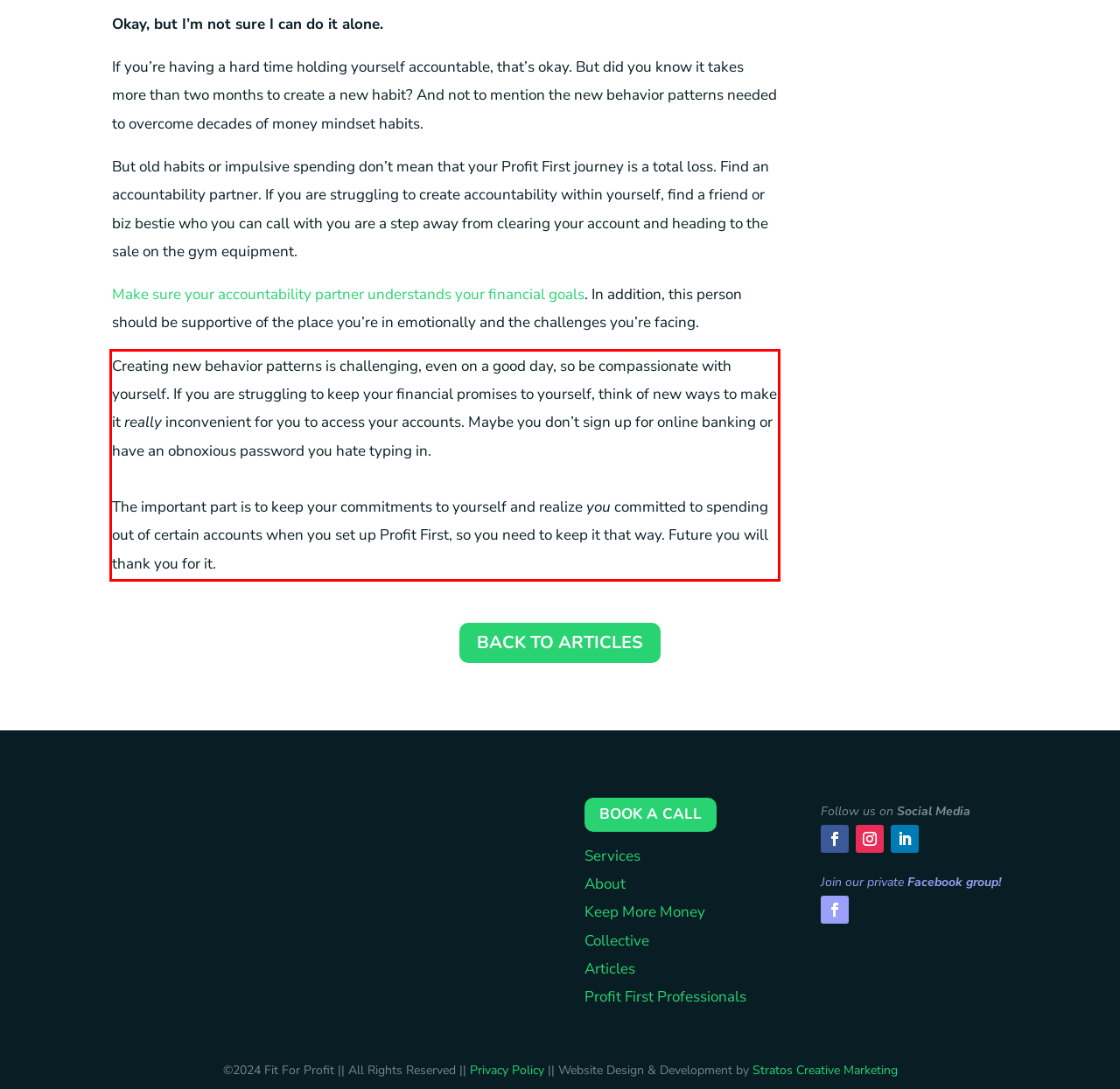You have a screenshot of a webpage with a red bounding box. Identify and extract the text content located inside the red bounding box.

Creating new behavior patterns is challenging, even on a good day, so be compassionate with yourself. If you are struggling to keep your financial promises to yourself, think of new ways to make it really inconvenient for you to access your accounts. Maybe you don’t sign up for online banking or have an obnoxious password you hate typing in. The important part is to keep your commitments to yourself and realize you committed to spending out of certain accounts when you set up Profit First, so you need to keep it that way. Future you will thank you for it.